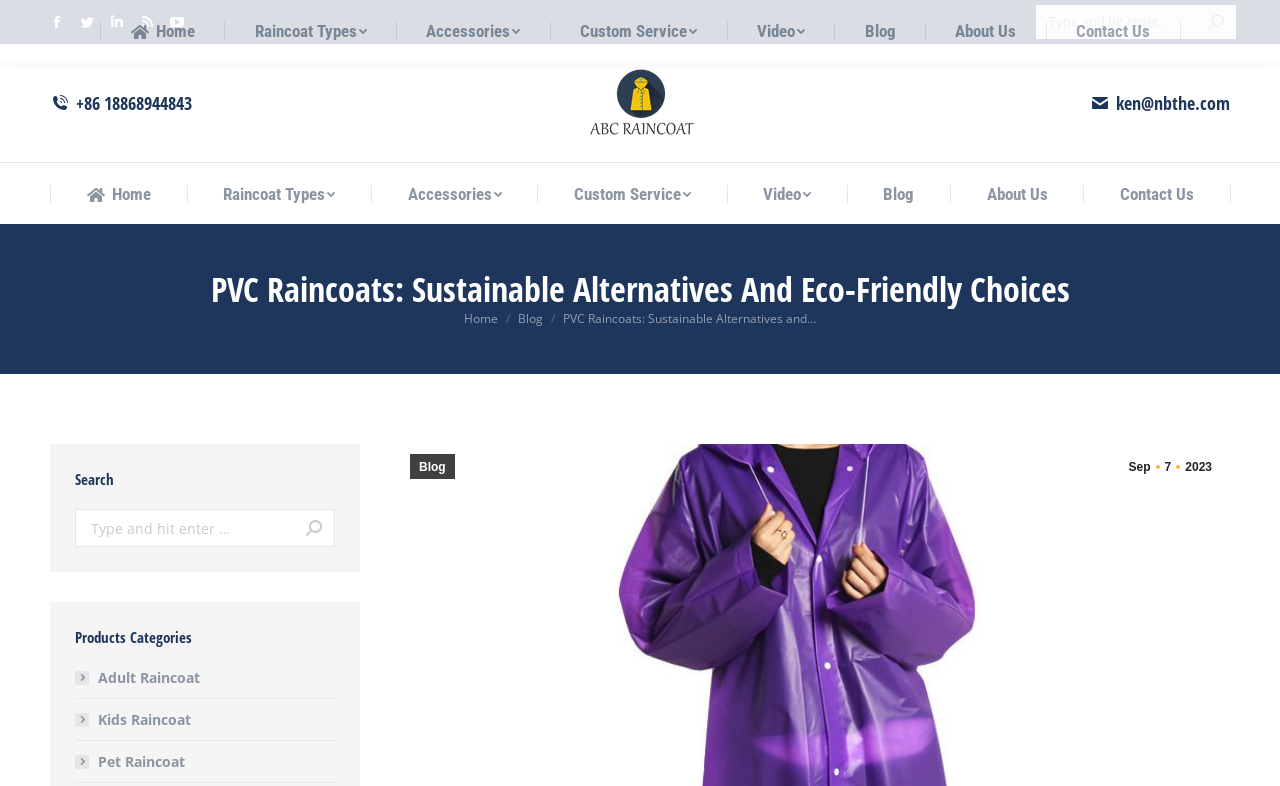What is the text next to the search box at the top of the webpage?
Using the details from the image, give an elaborate explanation to answer the question.

I examined the elements near the search box at the top of the webpage and found that the text next to it is 'Search:', which is a static text element.